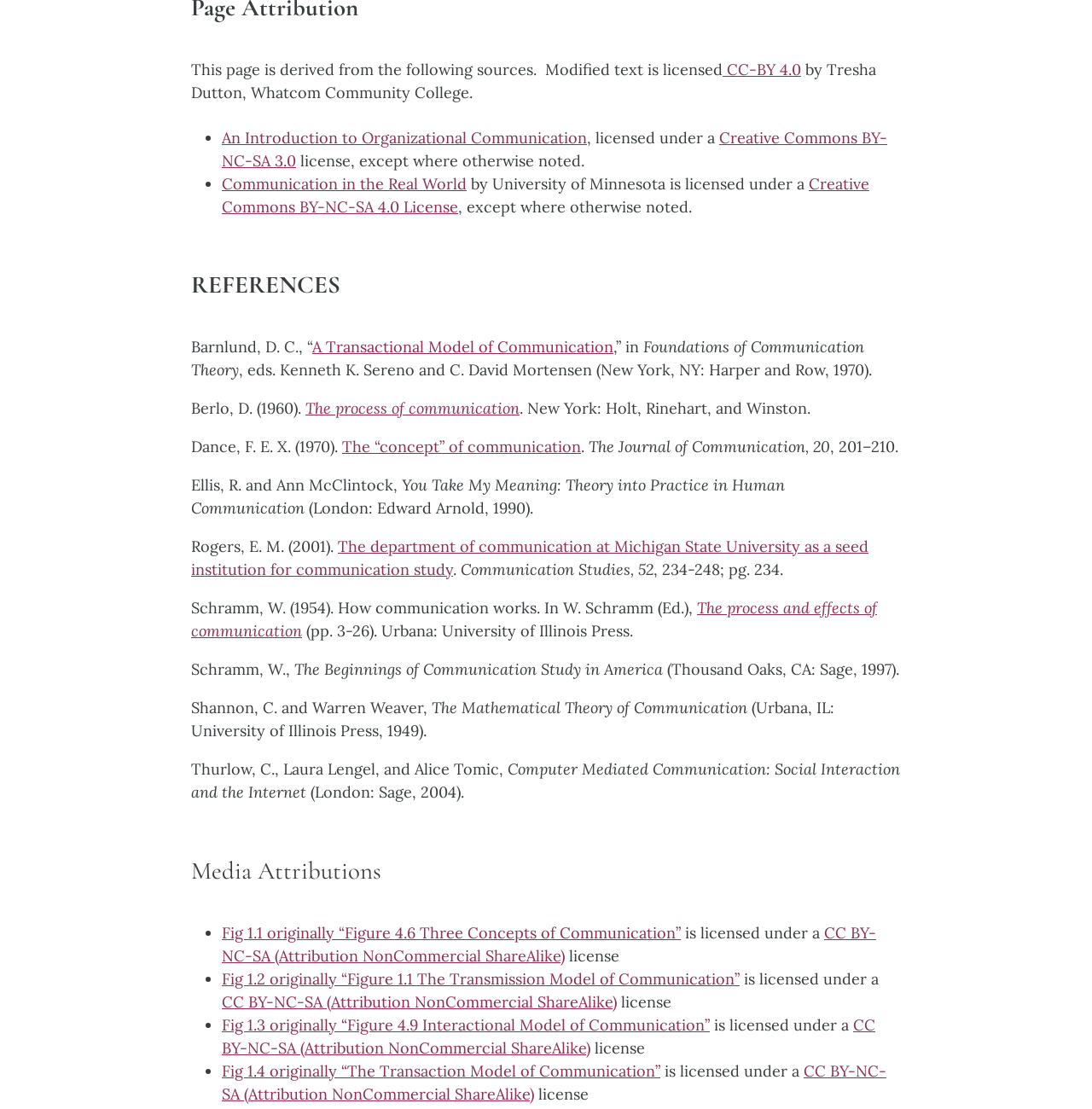Locate the bounding box coordinates of the area where you should click to accomplish the instruction: "View the original figure 1.1".

[0.203, 0.832, 0.623, 0.85]